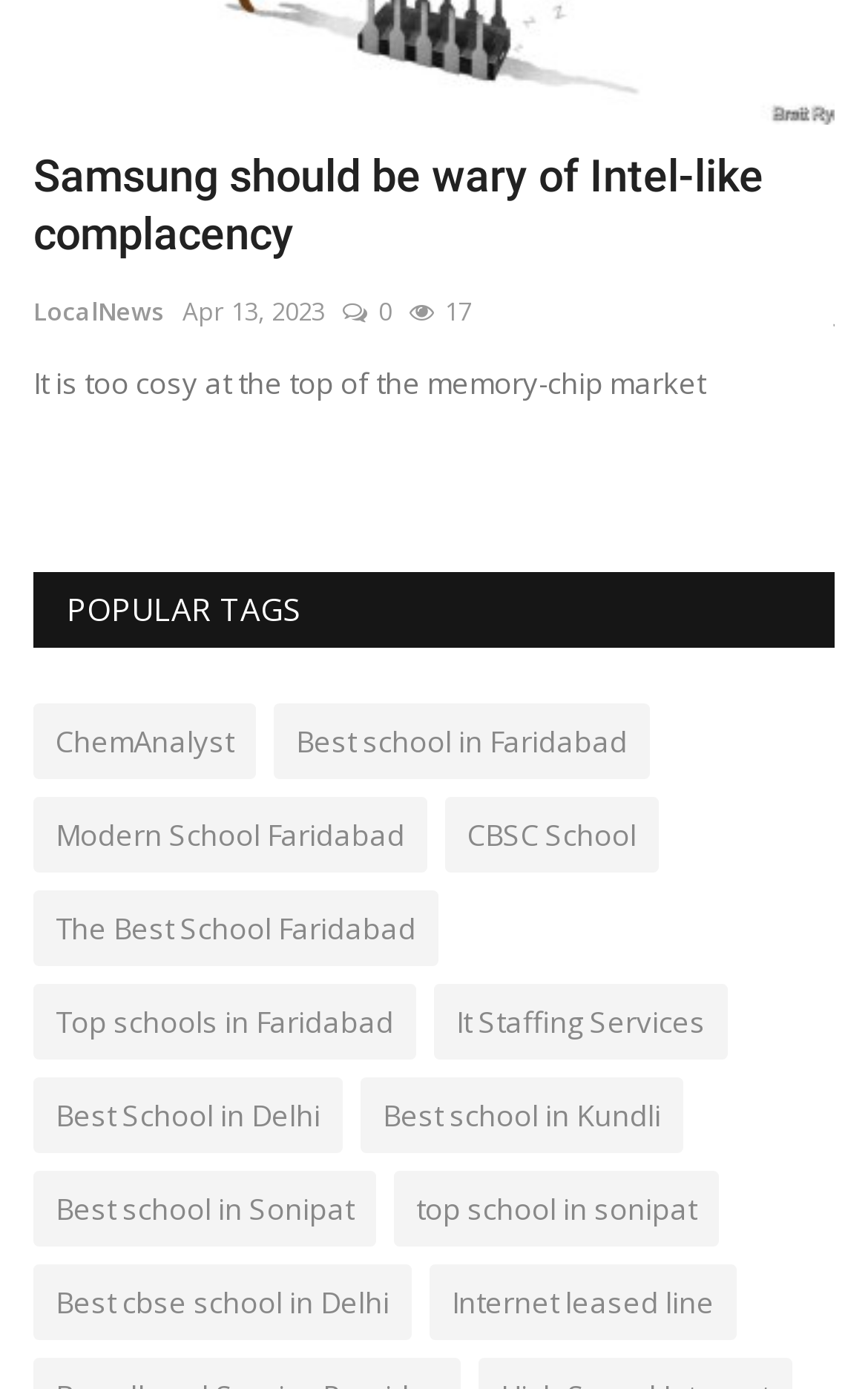Please specify the bounding box coordinates in the format (top-left x, top-left y, bottom-right x, bottom-right y), with all values as floating point numbers between 0 and 1. Identify the bounding box of the UI element described by: Top schools in Faridabad

[0.038, 0.708, 0.479, 0.762]